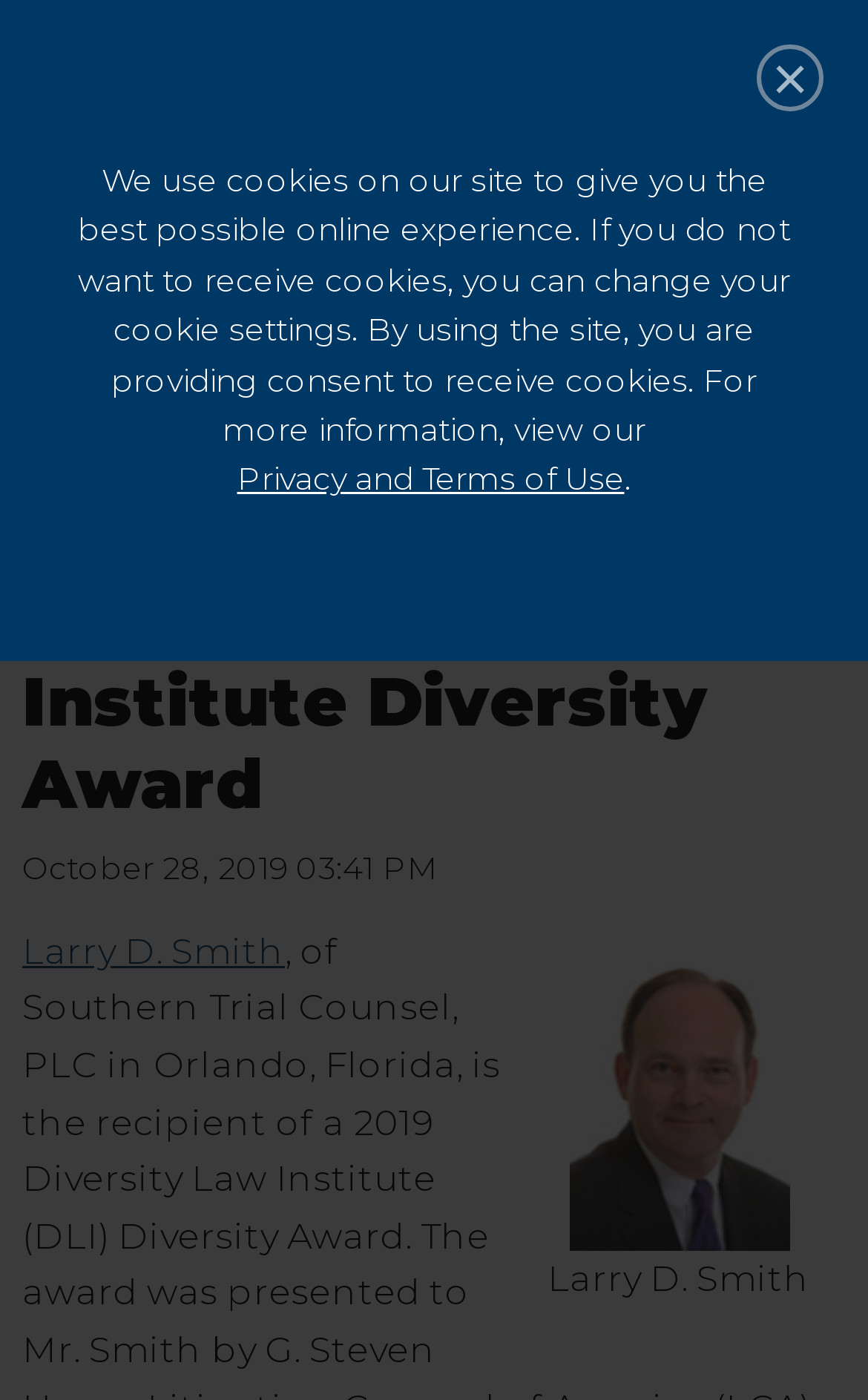Locate the bounding box coordinates of the item that should be clicked to fulfill the instruction: "Go to the 'ABOUT' page".

[0.0, 0.171, 1.0, 0.233]